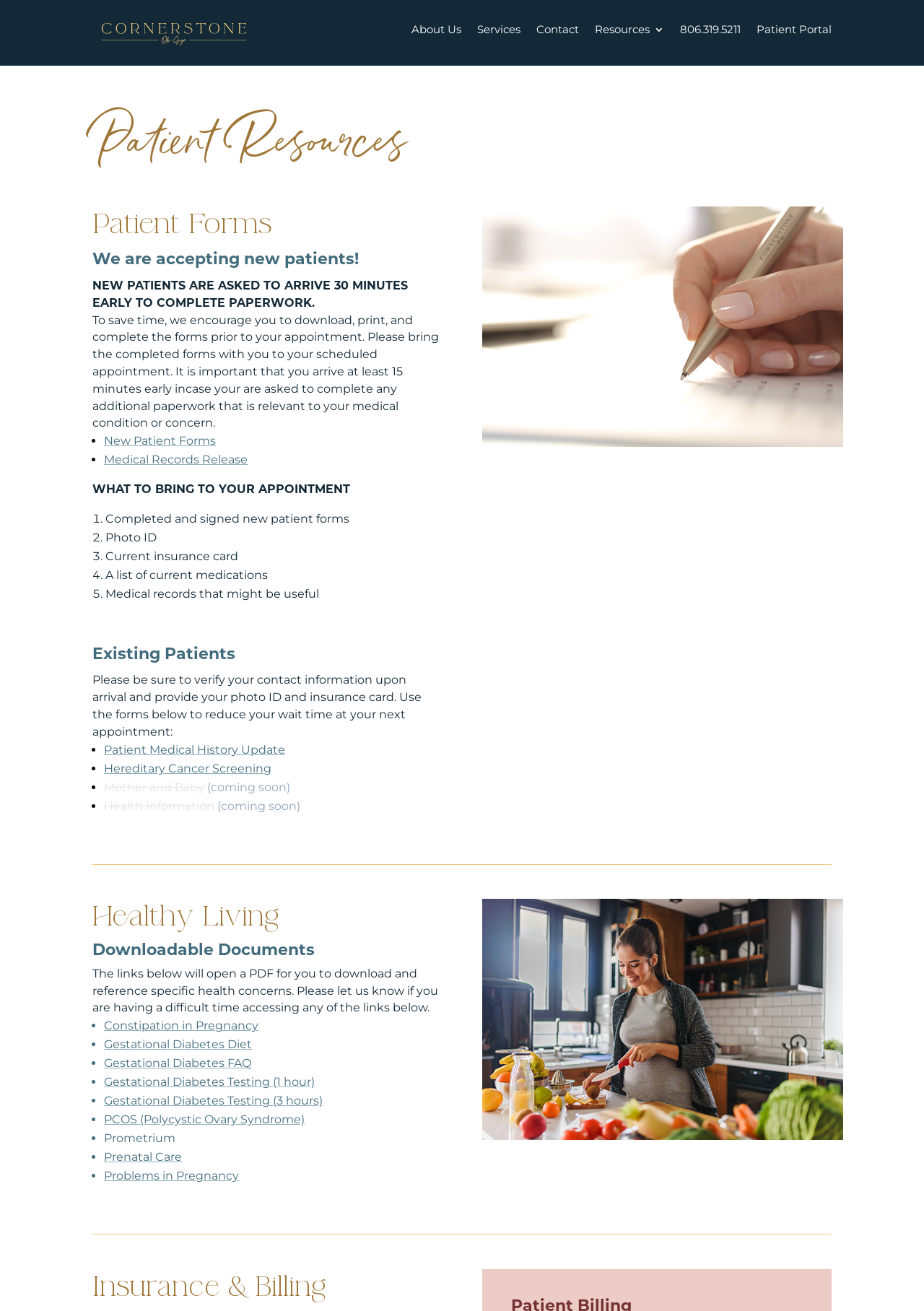Generate a thorough description of the webpage.

The webpage is about Cornerstone Ob-Gyn, a medical practice that is accepting new patients. At the top of the page, there is a logo of the practice, followed by a heading that says "Patient Resources". Below this heading, there are three subheadings: "Patient Forms", "We are accepting new patients!", and "Existing Patients". 

Under the "Patient Forms" section, there is a paragraph of text explaining that new patients are asked to arrive 30 minutes early to complete paperwork and encouraging them to download, print, and complete the forms prior to their appointment. There are also links to download new patient forms and medical records release forms.

The "We are accepting new patients!" section has a heading that says "WHAT TO BRING TO YOUR APPOINTMENT" and lists five items to bring, including completed and signed new patient forms, photo ID, current insurance card, a list of current medications, and medical records that might be useful.

The "Existing Patients" section has a heading that says "Please be sure to verify your contact information upon arrival and provide your photo ID and insurance card." There are also links to update patient medical history, hereditary cancer screening, and other health-related resources.

On the right side of the page, there are two images: one of a woman filling out a form with a pen on a desk, and another of a pregnant woman preparing healthy food. 

At the bottom of the page, there are headings for "Healthy Living" and "Downloadable Documents". The "Downloadable Documents" section has a list of links to PDF documents related to various health concerns, including constipation in pregnancy, gestational diabetes diet, and prenatal care.